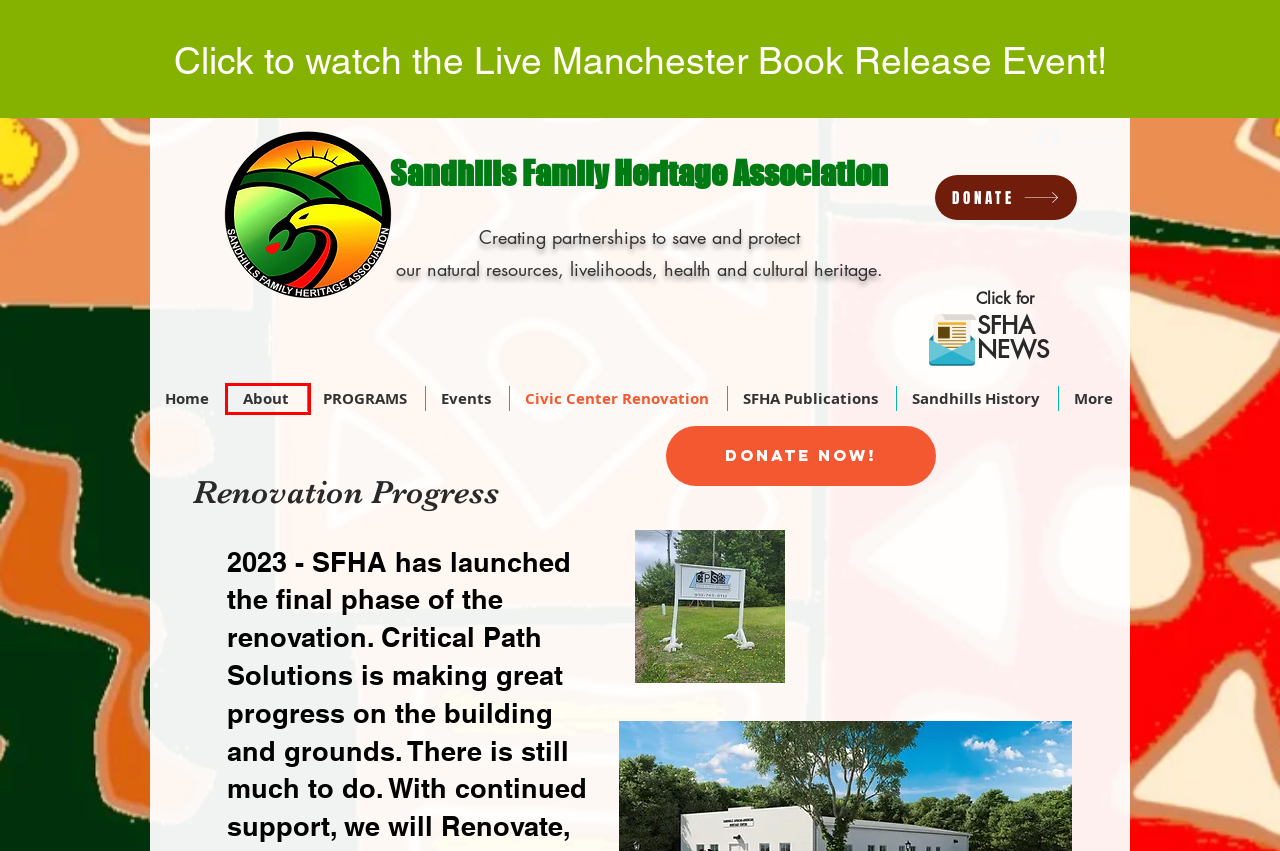You have a screenshot of a webpage with a red rectangle bounding box. Identify the best webpage description that corresponds to the new webpage after clicking the element within the red bounding box. Here are the candidates:
A. Events | SandhillsFamily
B. Renovation Donations | SandhillsFamily
C. PROGRAMS | SandhillsFamily
D. SFHA Publications | SandhillsFamily
E. Home | SandhillsFamily
F. About  | SandhillsFamily
G. PayPal.Me
H. Civic Center Renovation | SandhillsFamily

F